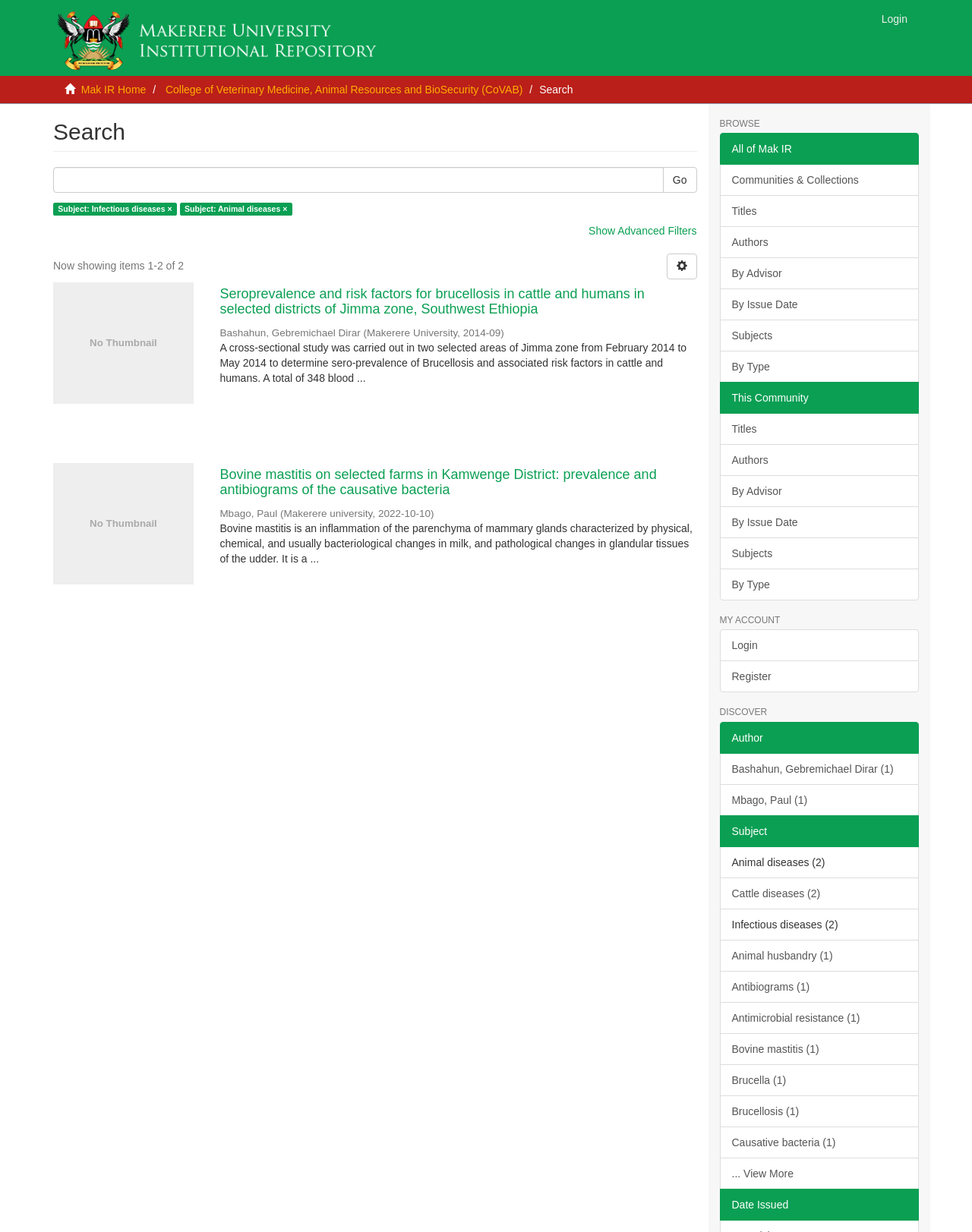How many authors are mentioned in the search results?
Give a single word or phrase as your answer by examining the image.

2